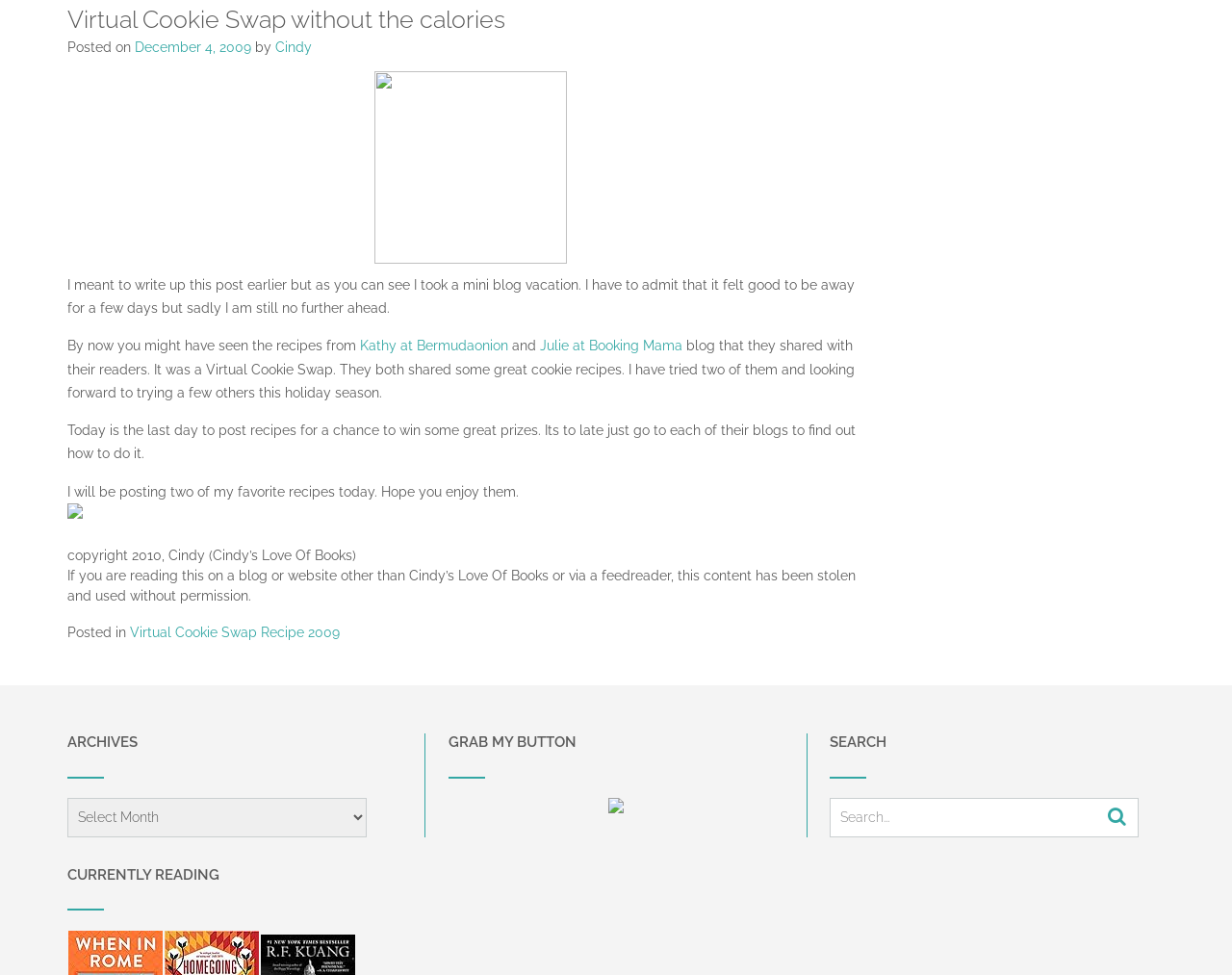Please provide a brief answer to the following inquiry using a single word or phrase:
What is the name of the blog?

Cindy's Love Of Books